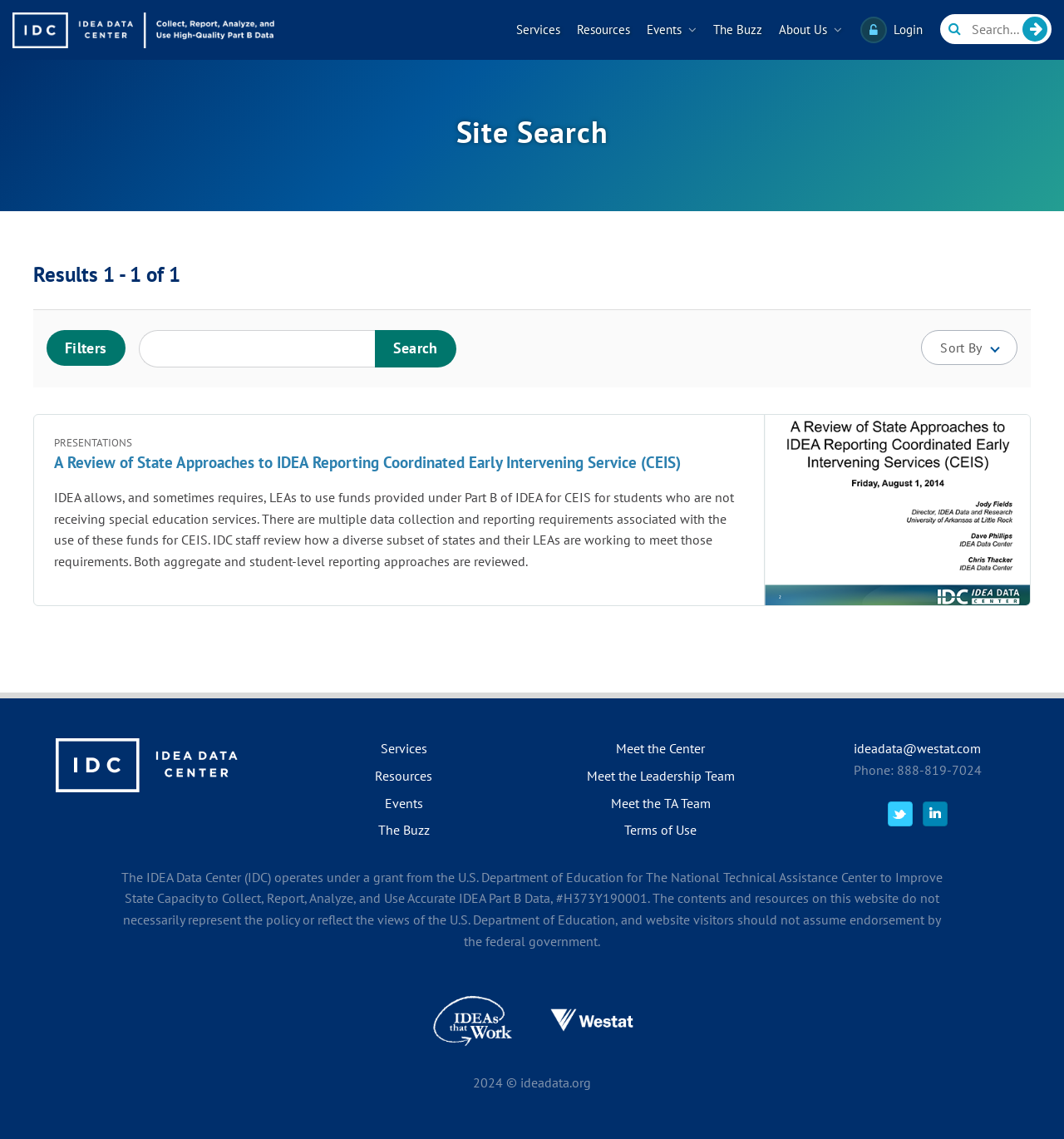Identify the bounding box coordinates of the clickable region necessary to fulfill the following instruction: "Search for something". The bounding box coordinates should be four float numbers between 0 and 1, i.e., [left, top, right, bottom].

[0.884, 0.012, 0.988, 0.039]